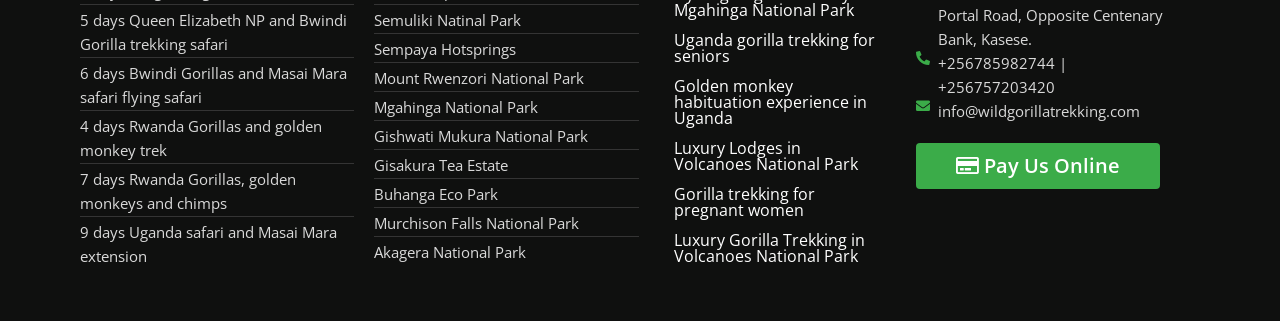What is the contact email address?
Provide a concise answer using a single word or phrase based on the image.

info@wildgorillatrekking.com